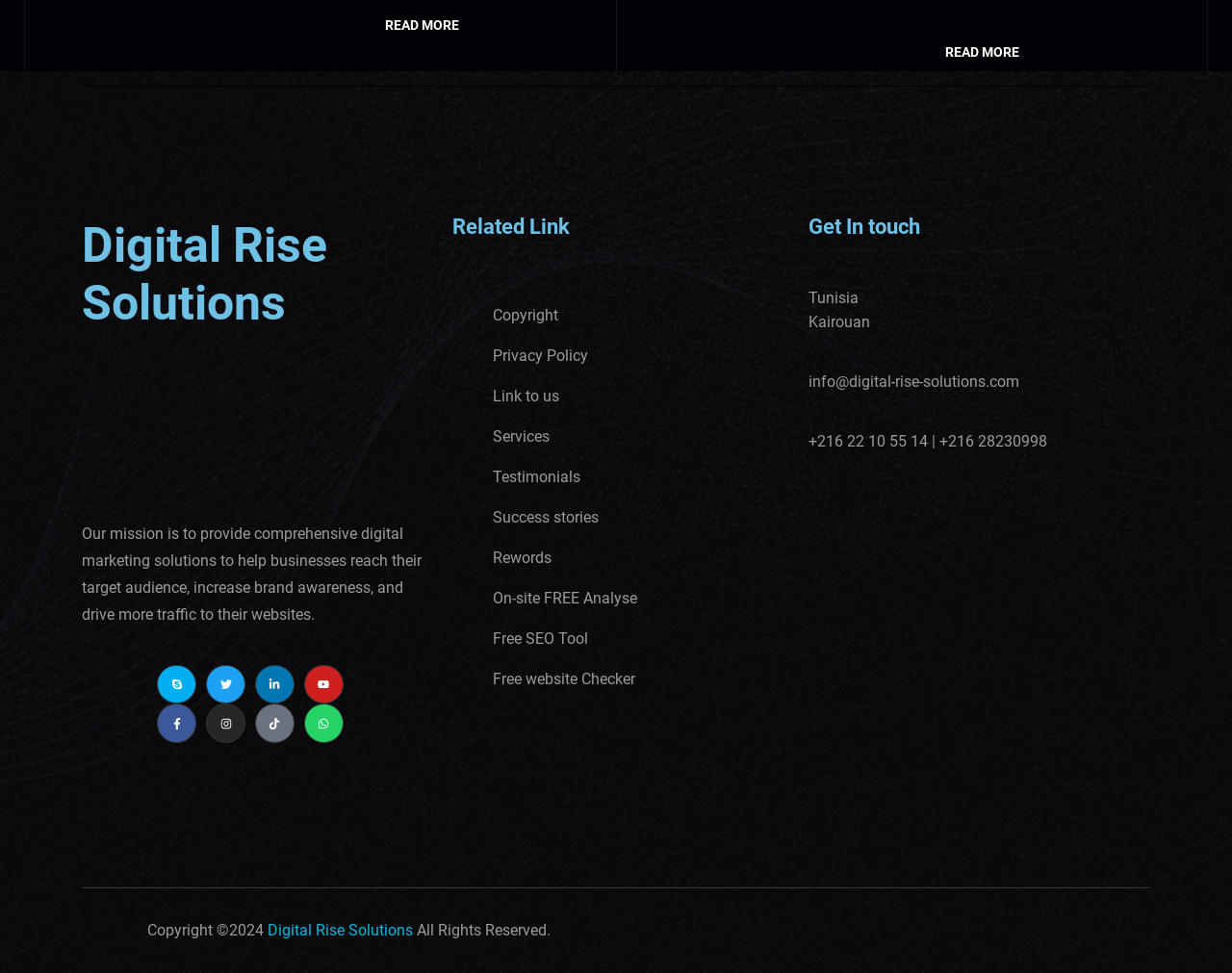Respond to the question with just a single word or phrase: 
What is the mission of the company?

Provide digital marketing solutions